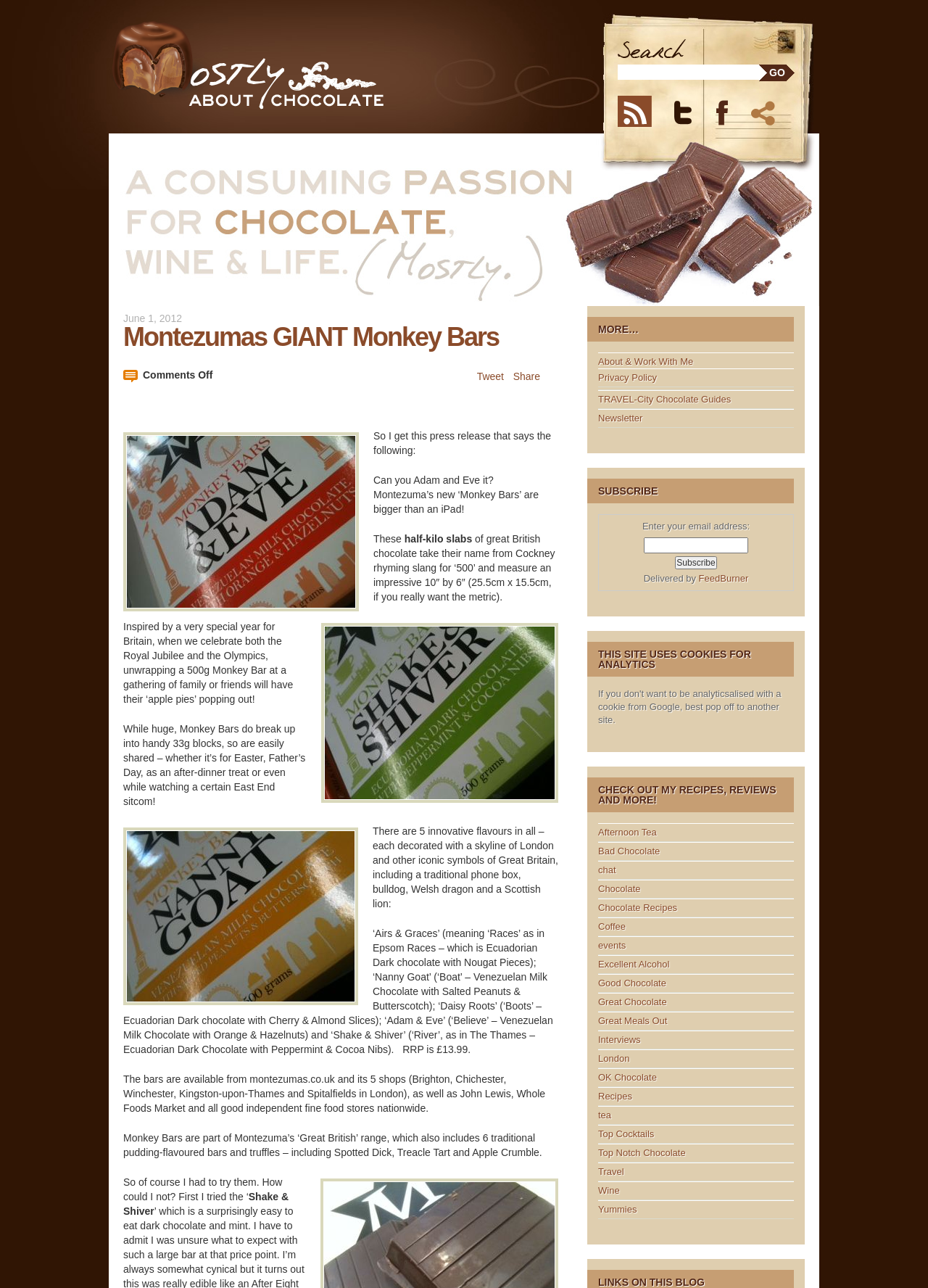Extract the top-level heading from the webpage and provide its text.

Montezumas GIANT Monkey Bars